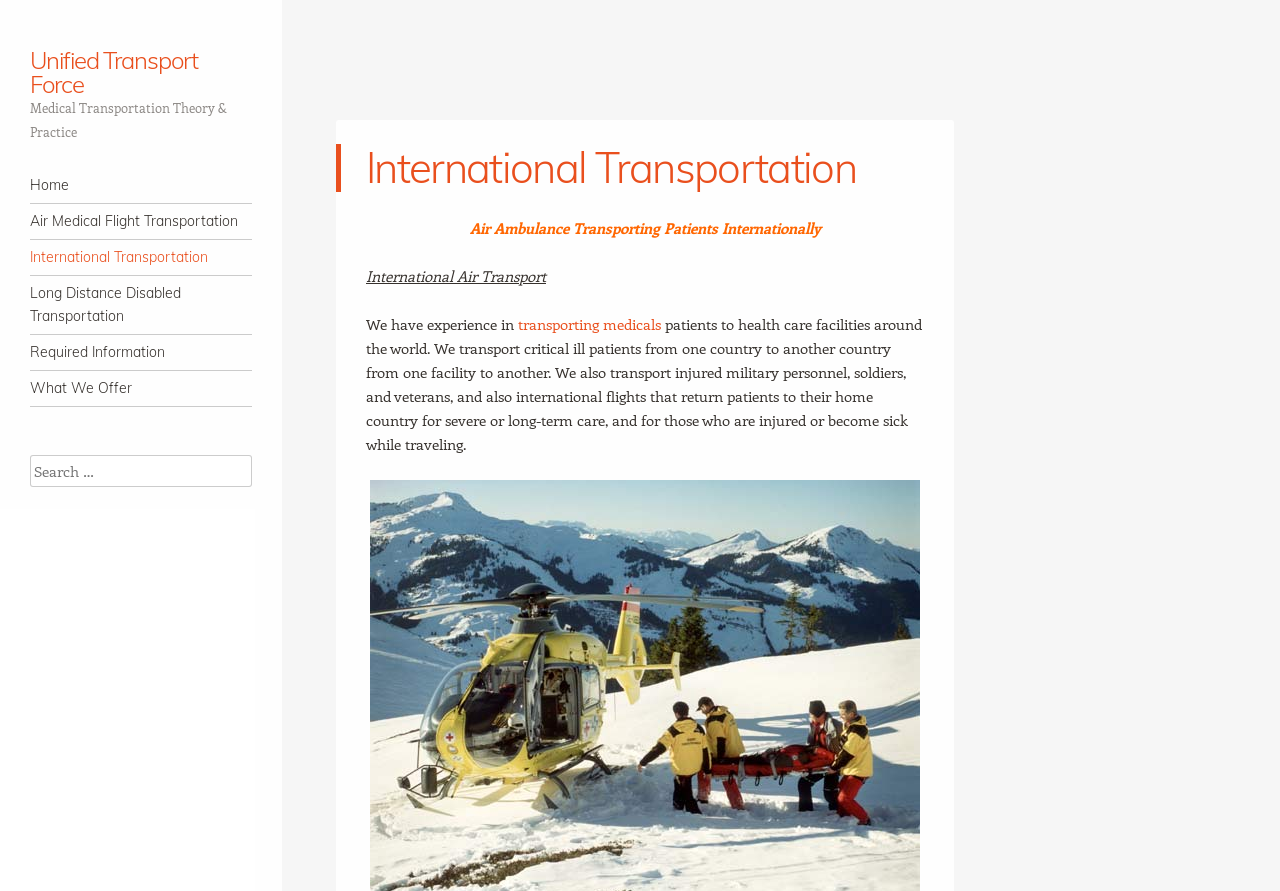Locate the bounding box coordinates of the area where you should click to accomplish the instruction: "Visit Eric Allen's profile".

None